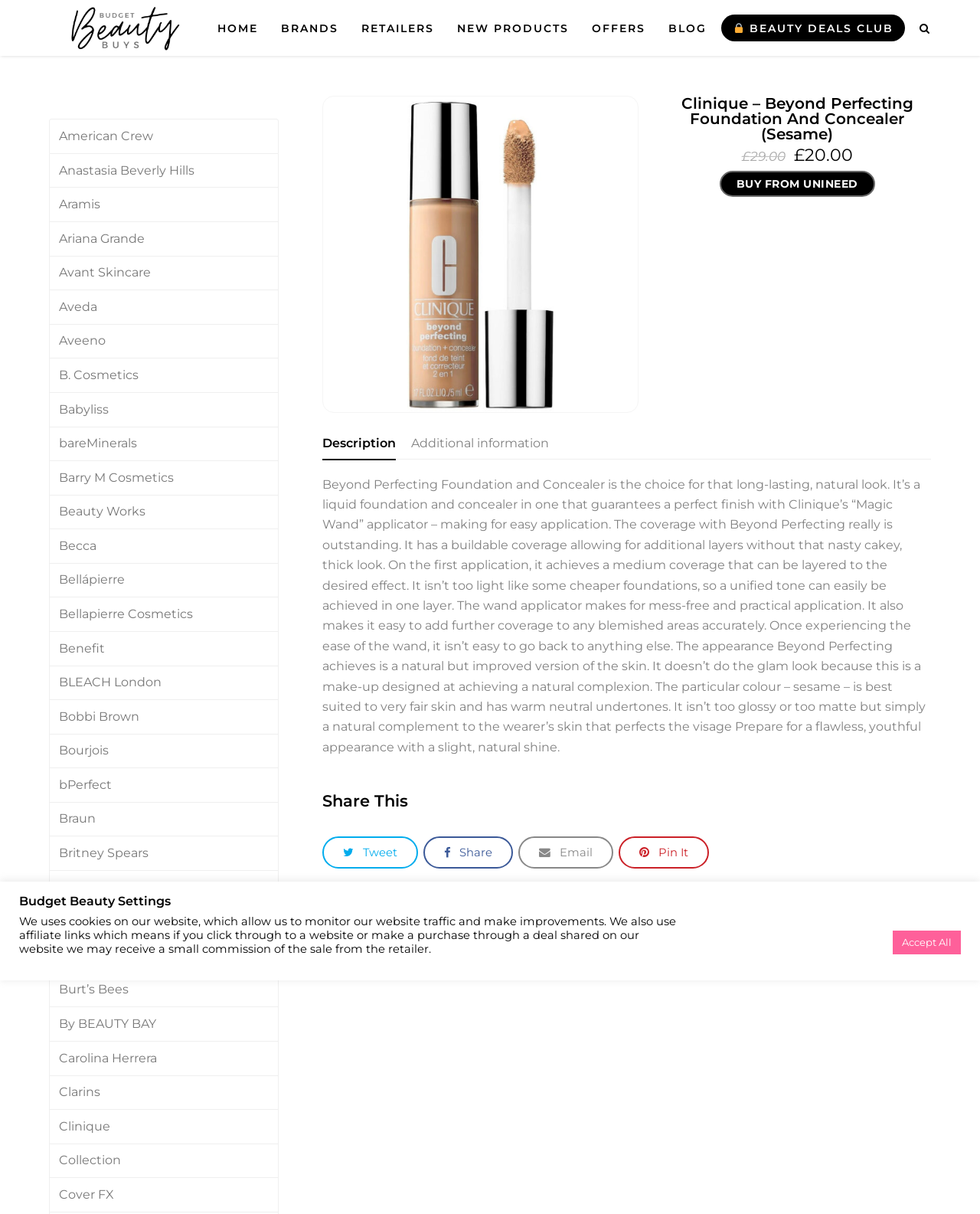Can you find the bounding box coordinates for the UI element given this description: "BLEACH London"? Provide the coordinates as four float numbers between 0 and 1: [left, top, right, bottom].

[0.05, 0.549, 0.284, 0.577]